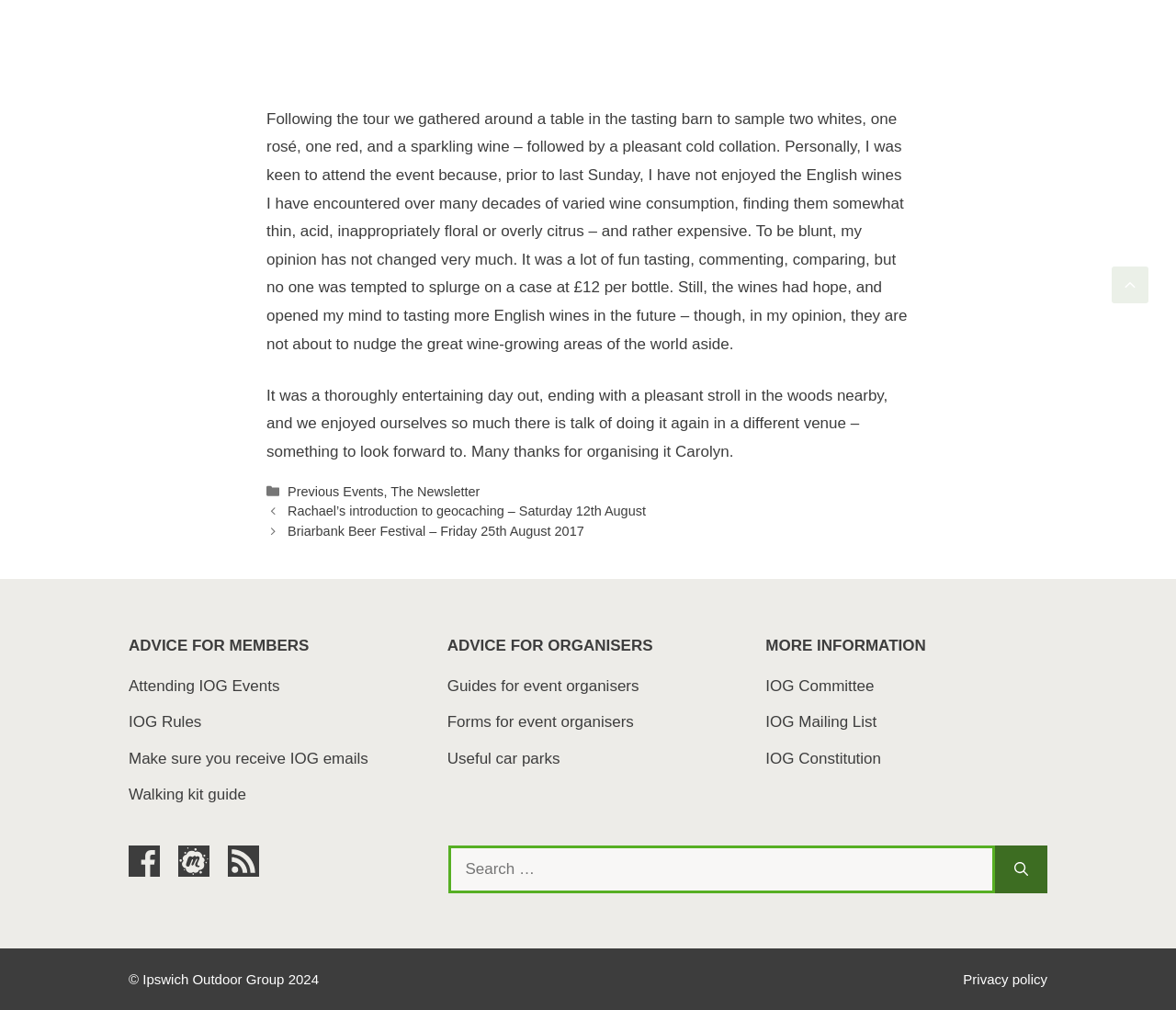Please identify the bounding box coordinates of the clickable region that I should interact with to perform the following instruction: "Click on 'Previous Events'". The coordinates should be expressed as four float numbers between 0 and 1, i.e., [left, top, right, bottom].

[0.245, 0.479, 0.326, 0.494]